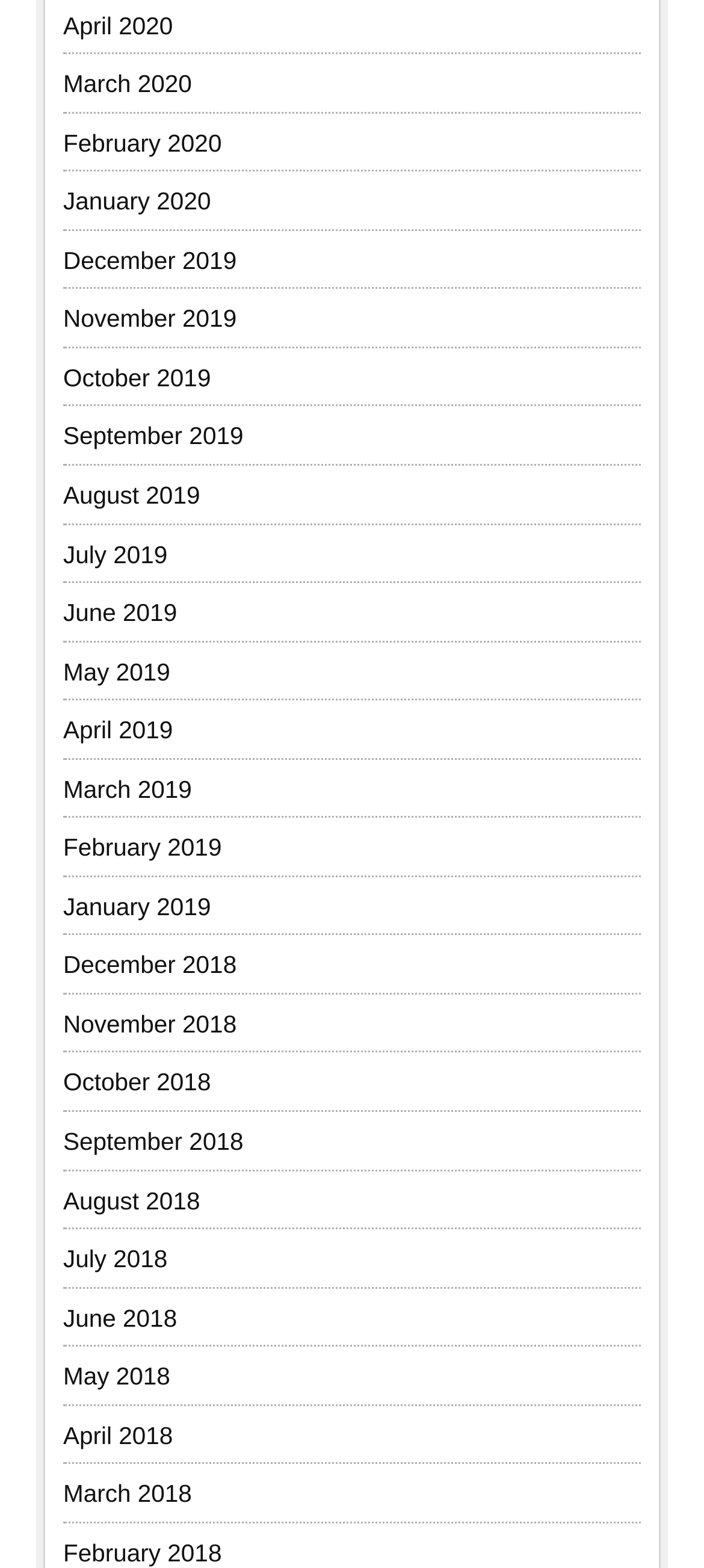Can you show the bounding box coordinates of the region to click on to complete the task described in the instruction: "access January 2020"?

[0.09, 0.12, 0.3, 0.137]